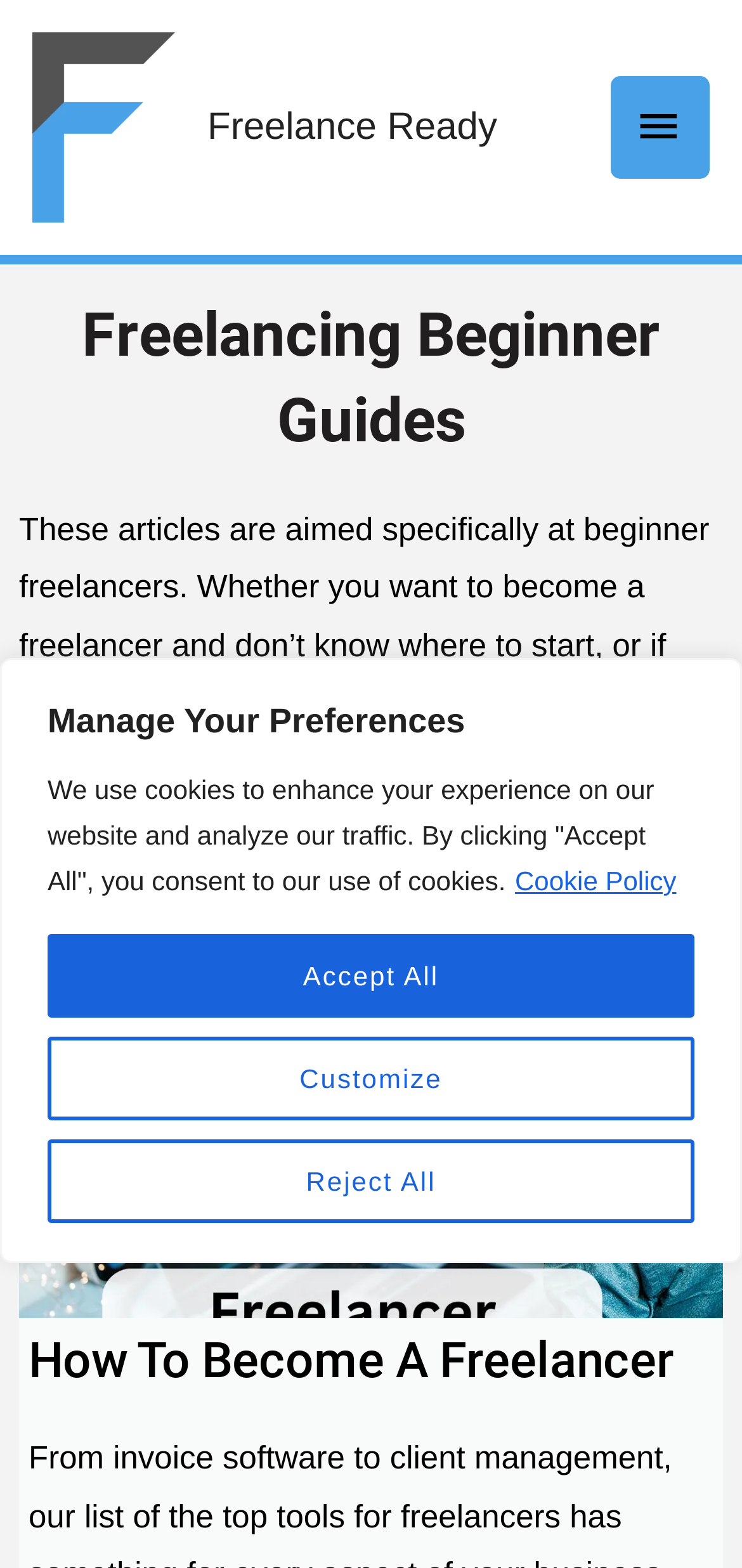Find the bounding box coordinates for the area that should be clicked to accomplish the instruction: "Read the article about How To Become A Freelancer".

[0.038, 0.841, 0.962, 0.894]